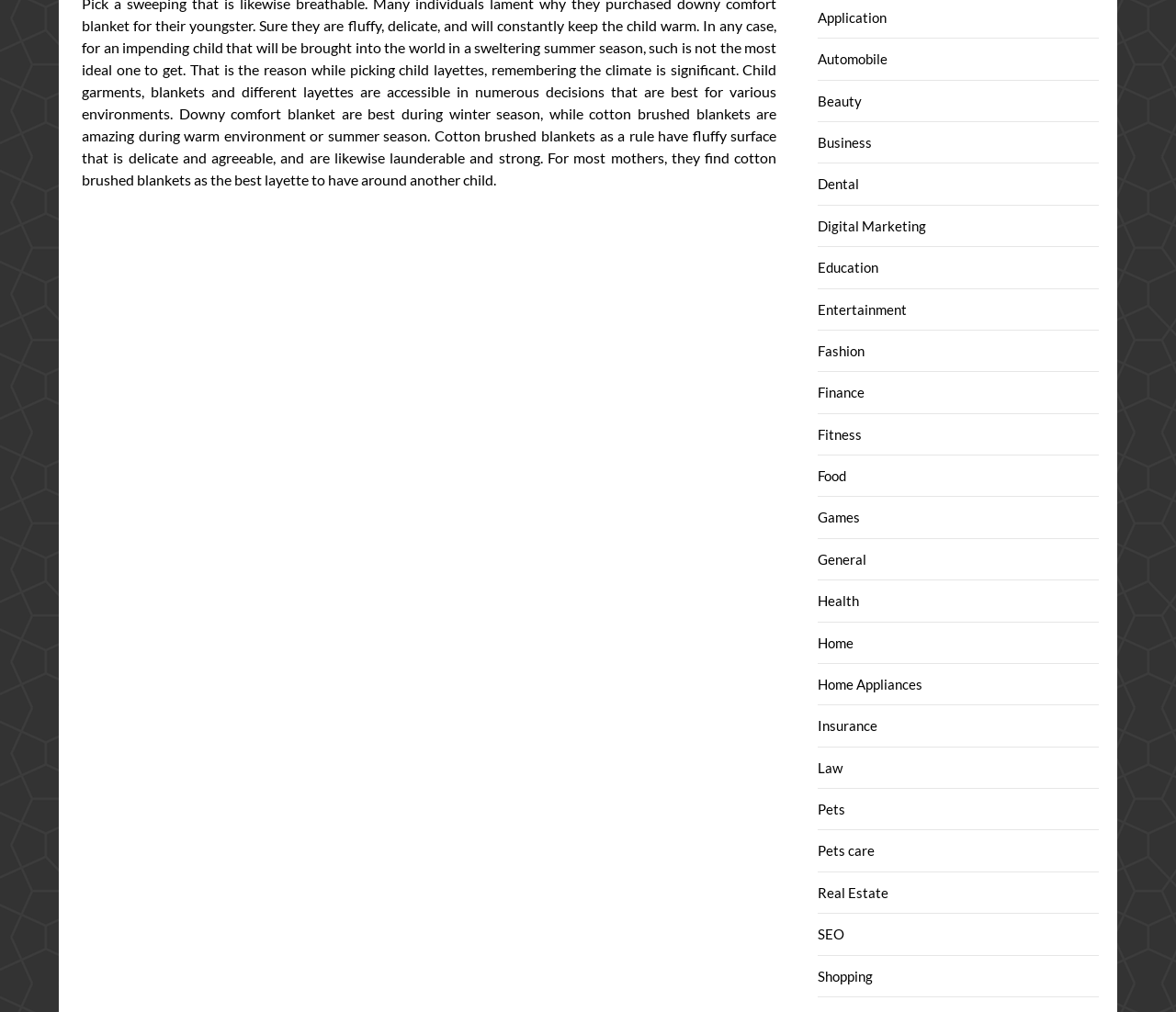Please find the bounding box coordinates of the element that must be clicked to perform the given instruction: "Learn about Digital Marketing". The coordinates should be four float numbers from 0 to 1, i.e., [left, top, right, bottom].

[0.696, 0.215, 0.788, 0.231]